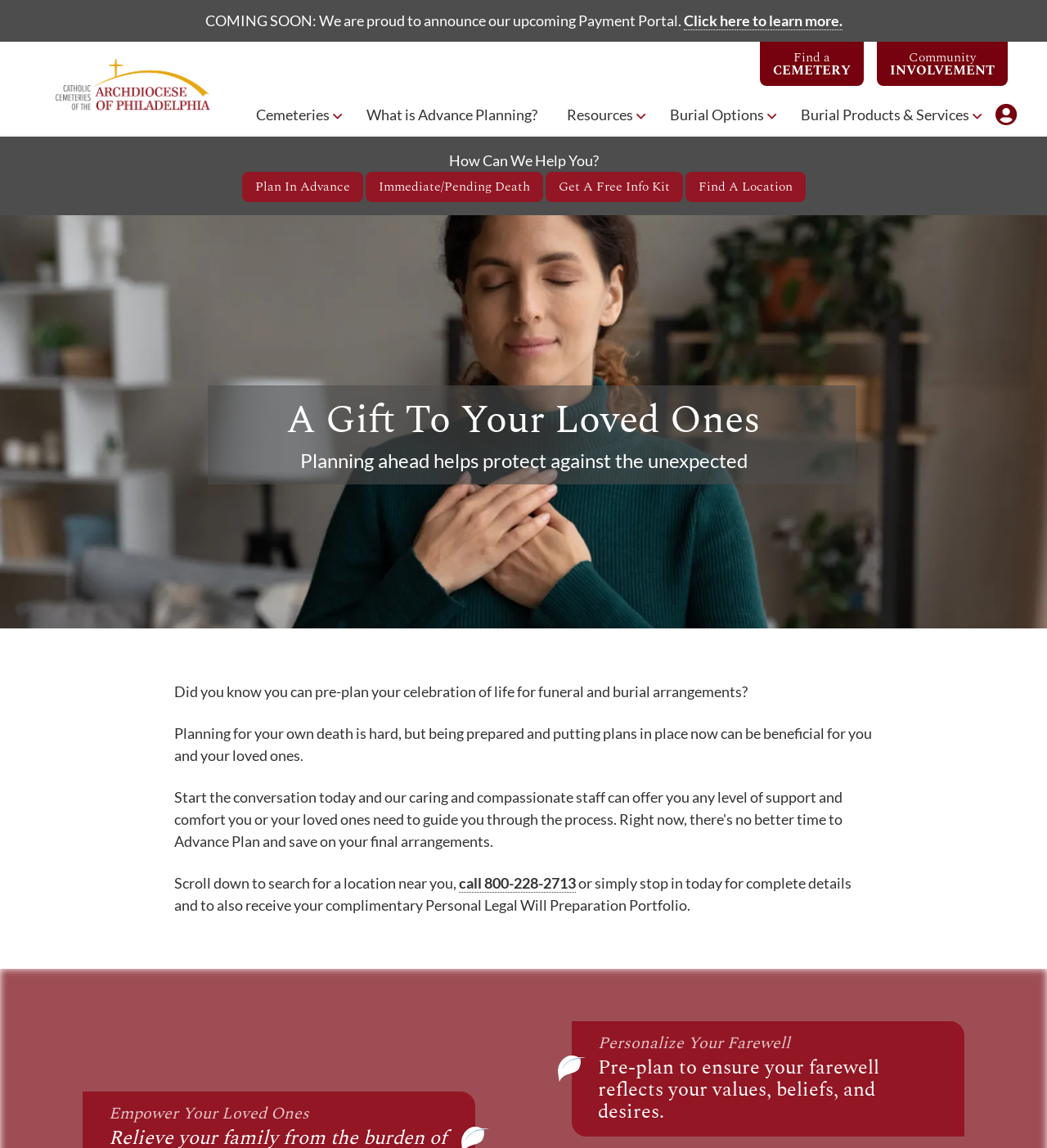Identify and provide the bounding box coordinates of the UI element described: "What is Advance Planning?". The coordinates should be formatted as [left, top, right, bottom], with each number being a float between 0 and 1.

[0.336, 0.08, 0.527, 0.119]